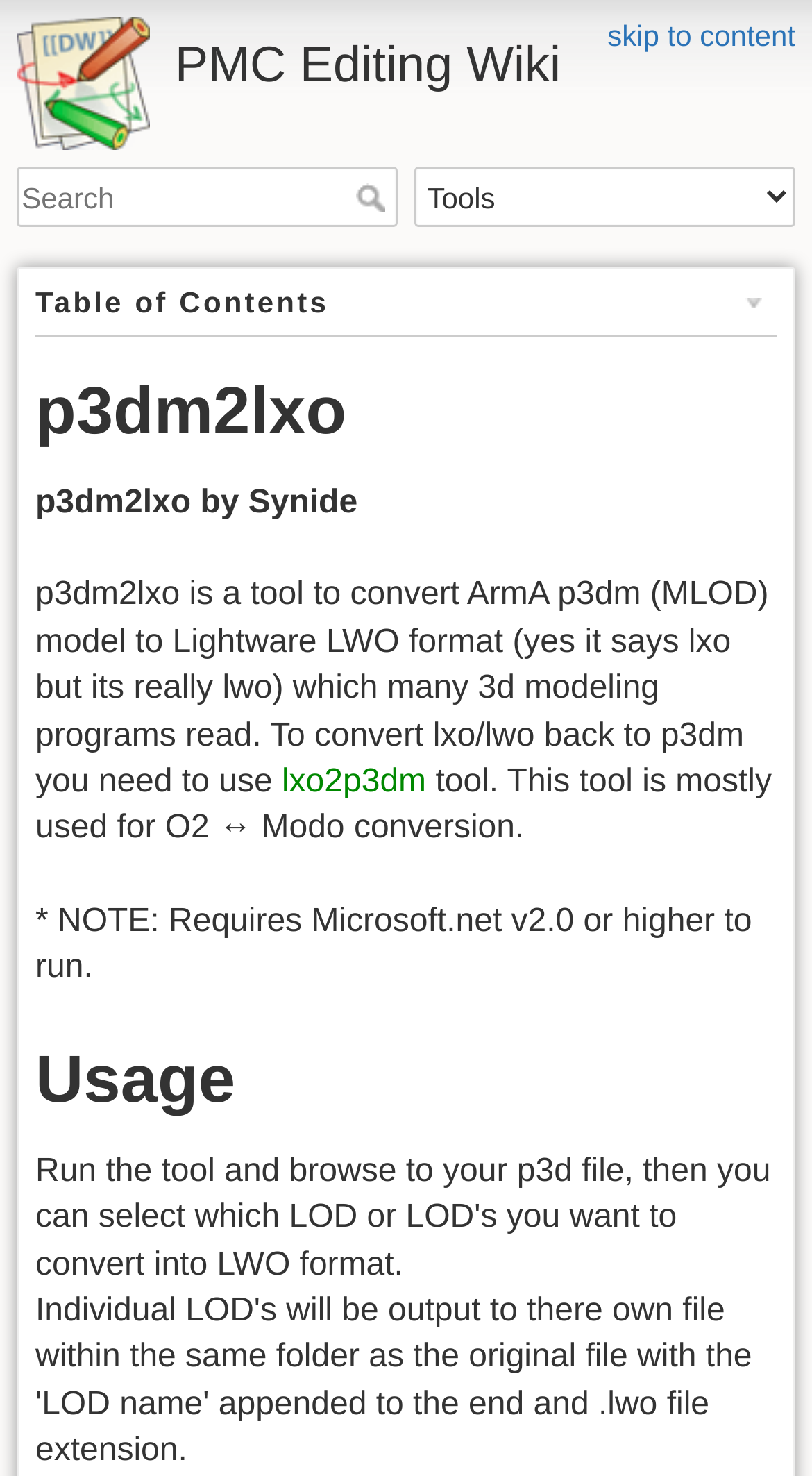Please provide the bounding box coordinates for the UI element as described: "skip to content". The coordinates must be four floats between 0 and 1, represented as [left, top, right, bottom].

[0.748, 0.013, 0.979, 0.035]